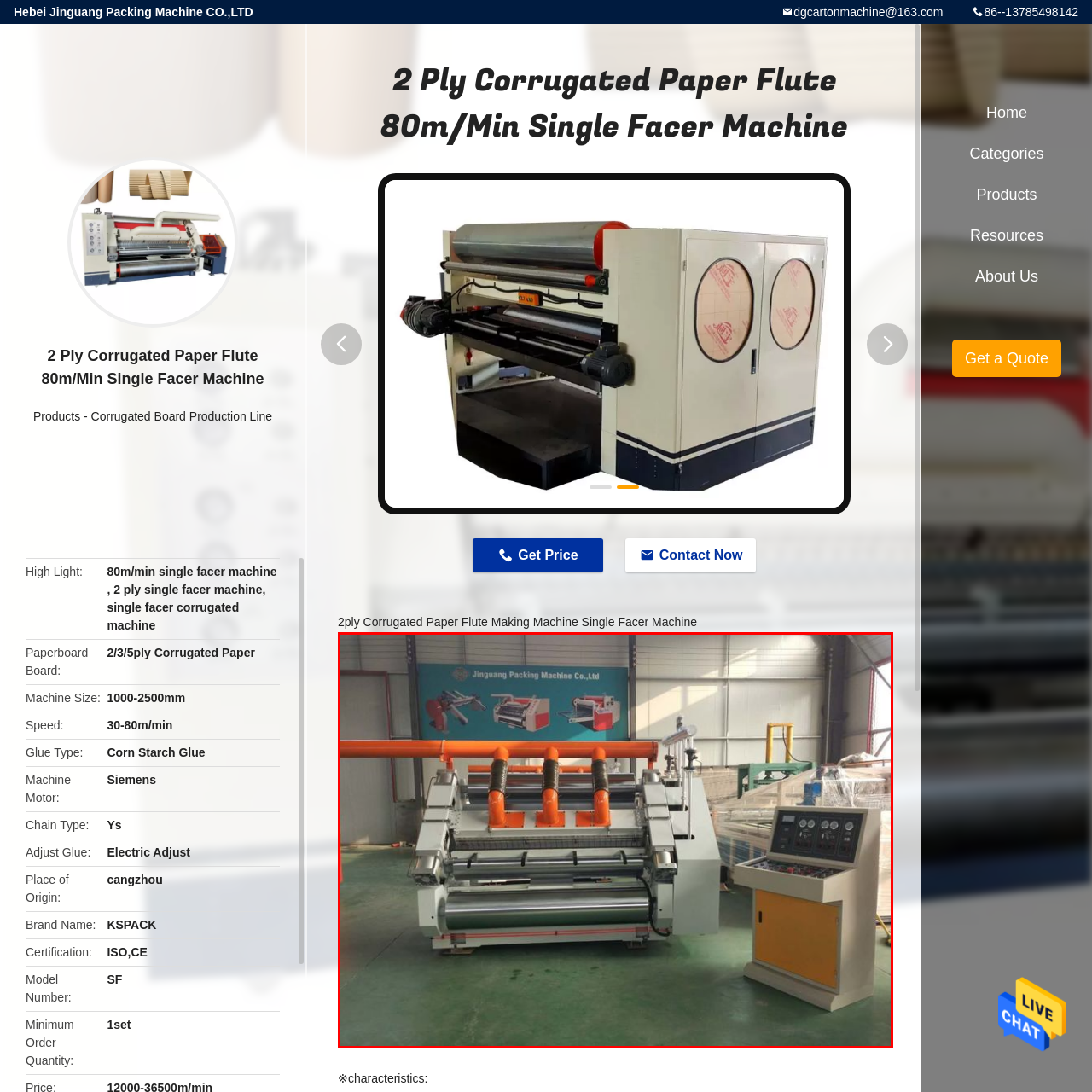What is displayed on the wall behind the machine?
Examine the image enclosed within the red bounding box and provide a comprehensive answer relying on the visual details presented in the image.

According to the caption, behind the machine, a wall display is adorned with illustrations of additional packing equipment, emphasizing the company's extensive range of products.